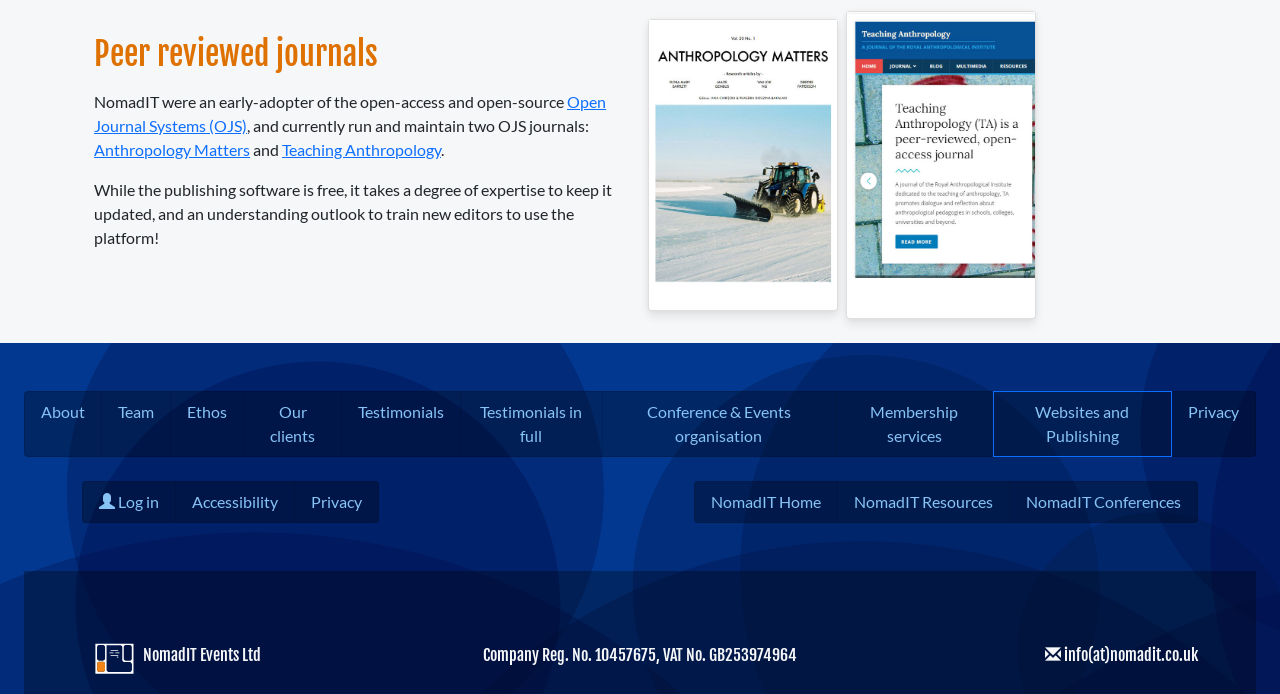Answer the question using only one word or a concise phrase: What is the email address of NomadIT?

info@nomadit.co.uk